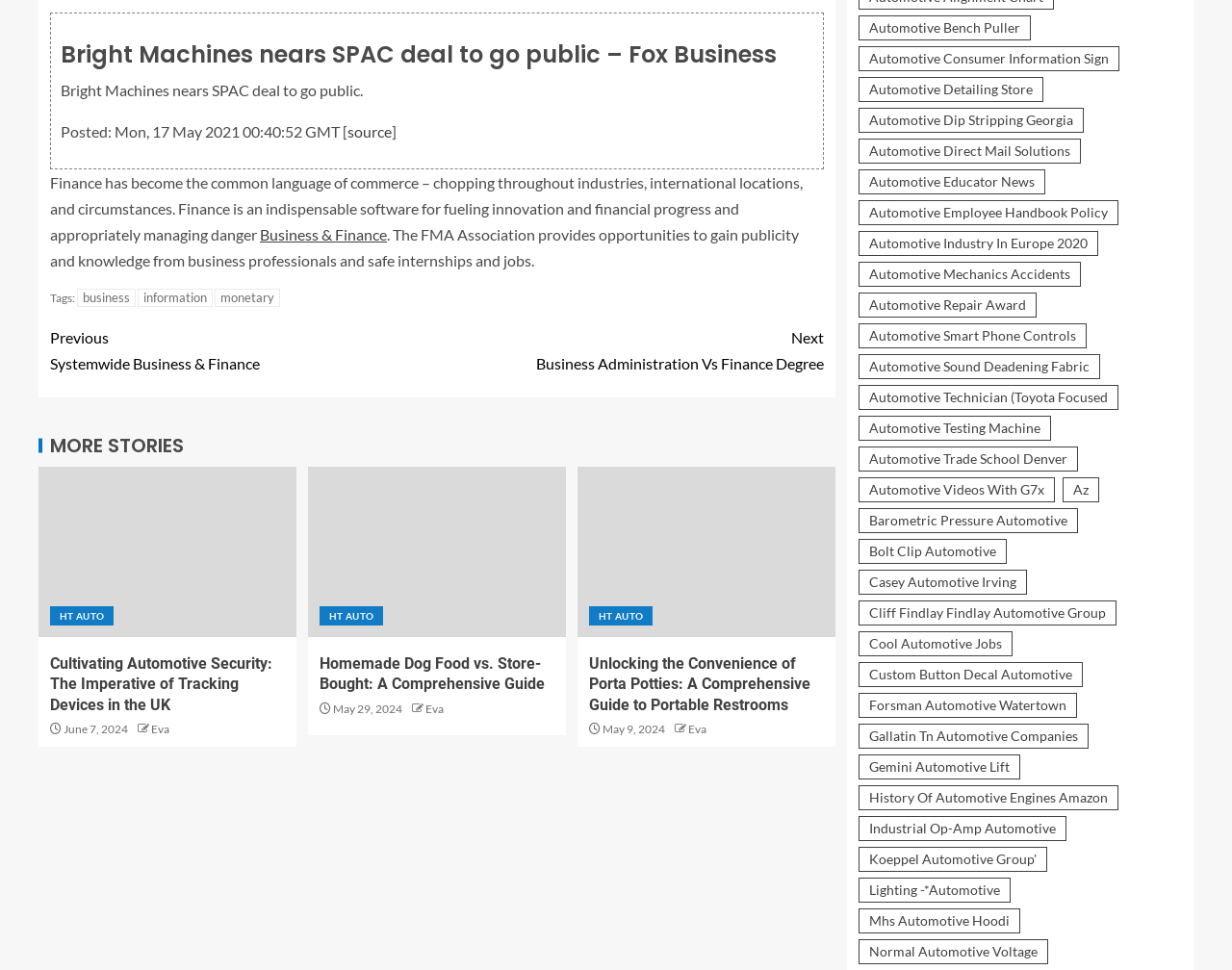Indicate the bounding box coordinates of the clickable region to achieve the following instruction: "Read more about 'Cultivating Automotive Security: The Imperative of Tracking Devices in the UK'."

[0.041, 0.674, 0.231, 0.737]